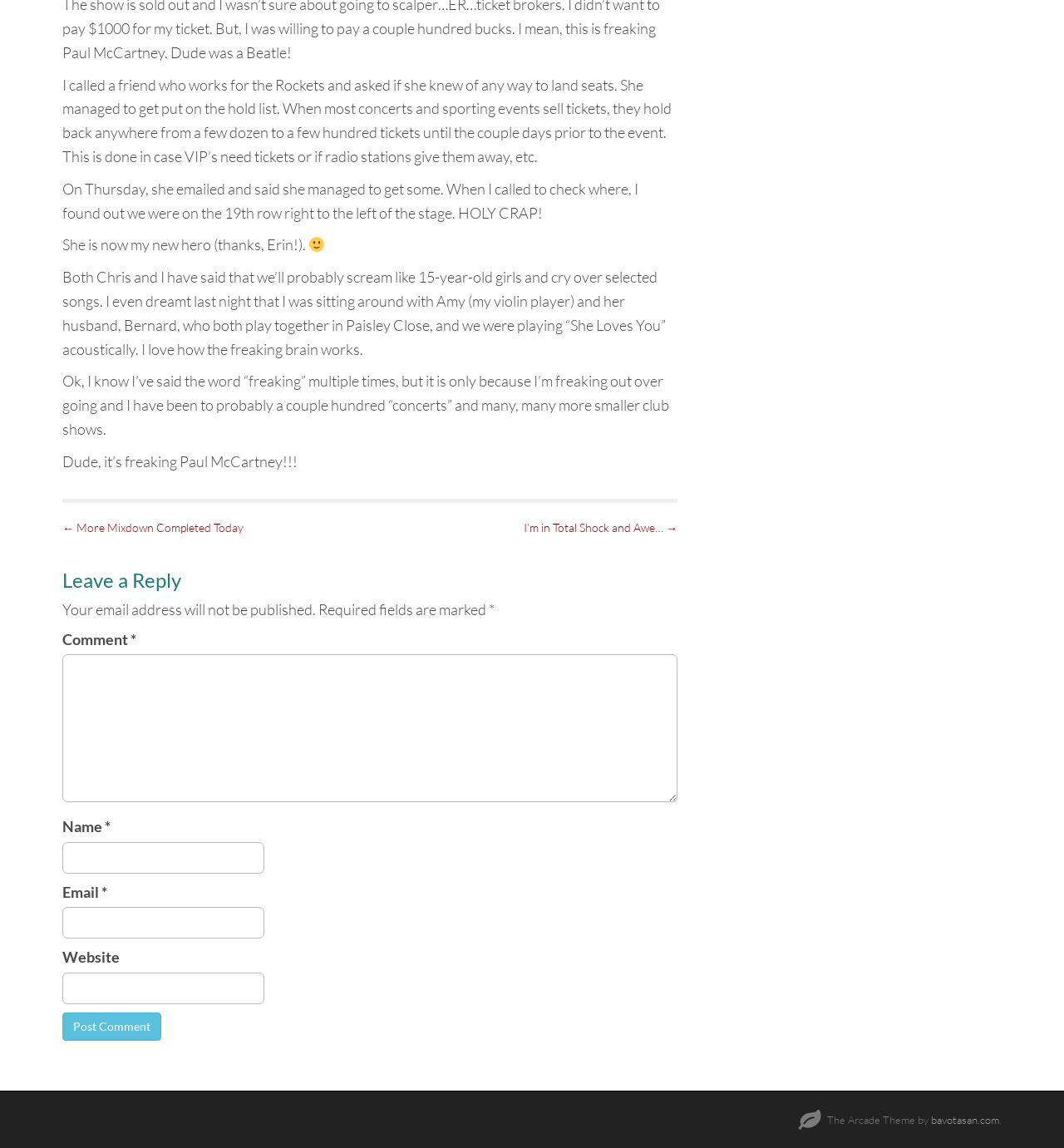Provide the bounding box coordinates of the HTML element this sentence describes: "bavotasan.com". The bounding box coordinates consist of four float numbers between 0 and 1, i.e., [left, top, right, bottom].

[0.875, 0.97, 0.939, 0.981]